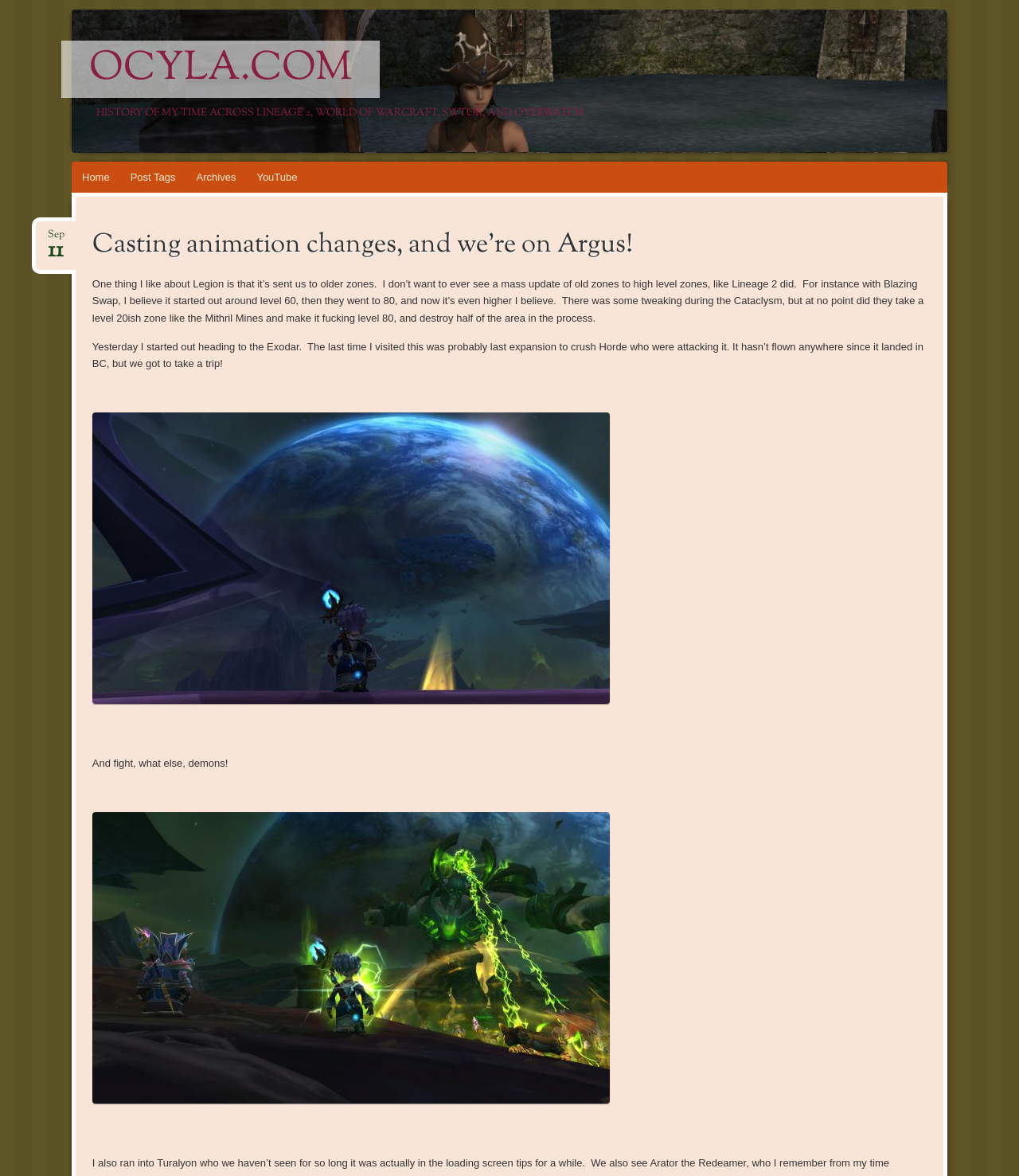What is the author's opinion about updating old zones in games?
Based on the visual details in the image, please answer the question thoroughly.

The author expresses their opinion in the first paragraph of the blog post, stating that they don't want to see a mass update of old zones to high-level zones, citing an example from Lineage 2.